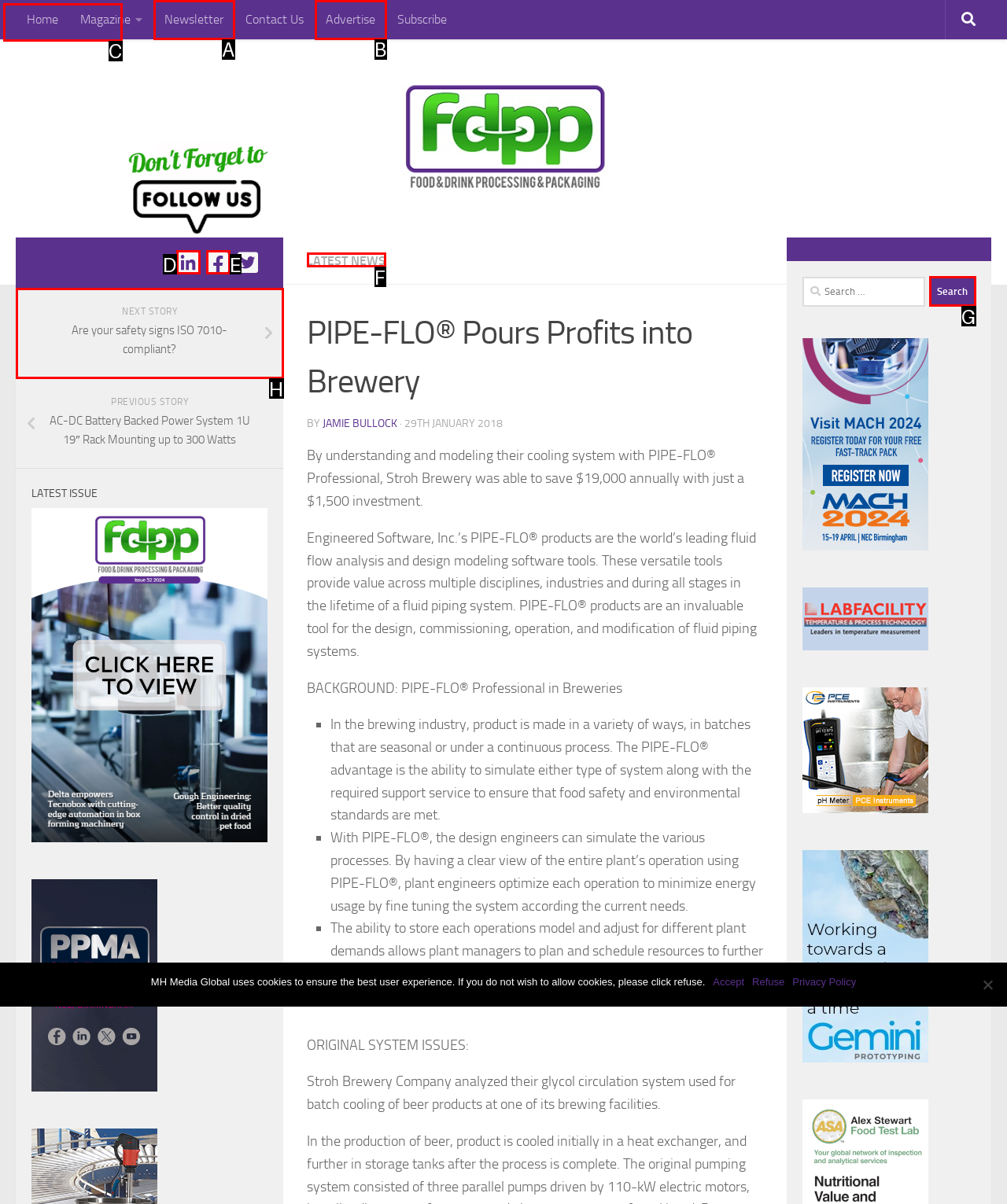Choose the letter of the UI element necessary for this task: Read the latest news
Answer with the correct letter.

F